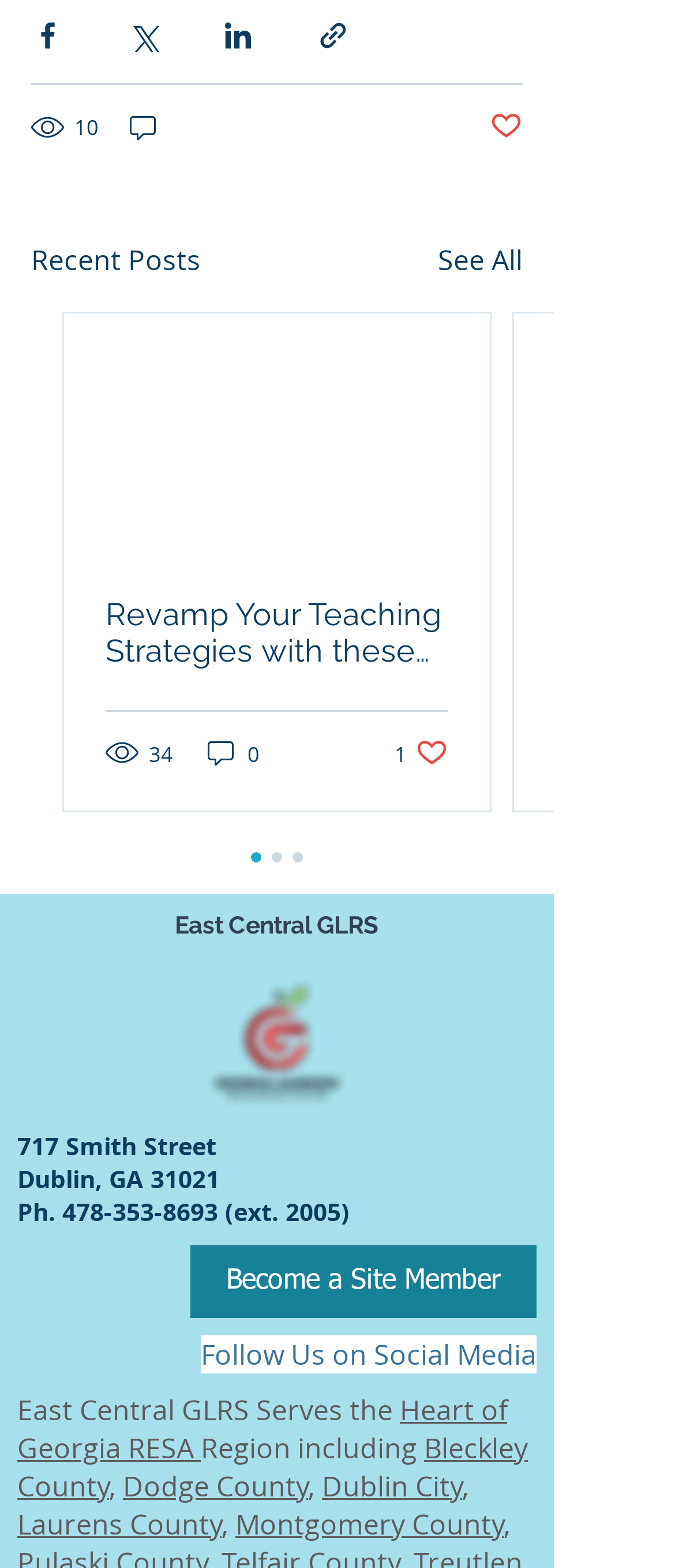Refer to the image and offer a detailed explanation in response to the question: What is the purpose of the buttons at the top?

The buttons at the top of the webpage, including 'Share via Facebook', 'Share via Twitter', 'Share via LinkedIn', and 'Share via link', are used to share posts on different social media platforms or via a link.